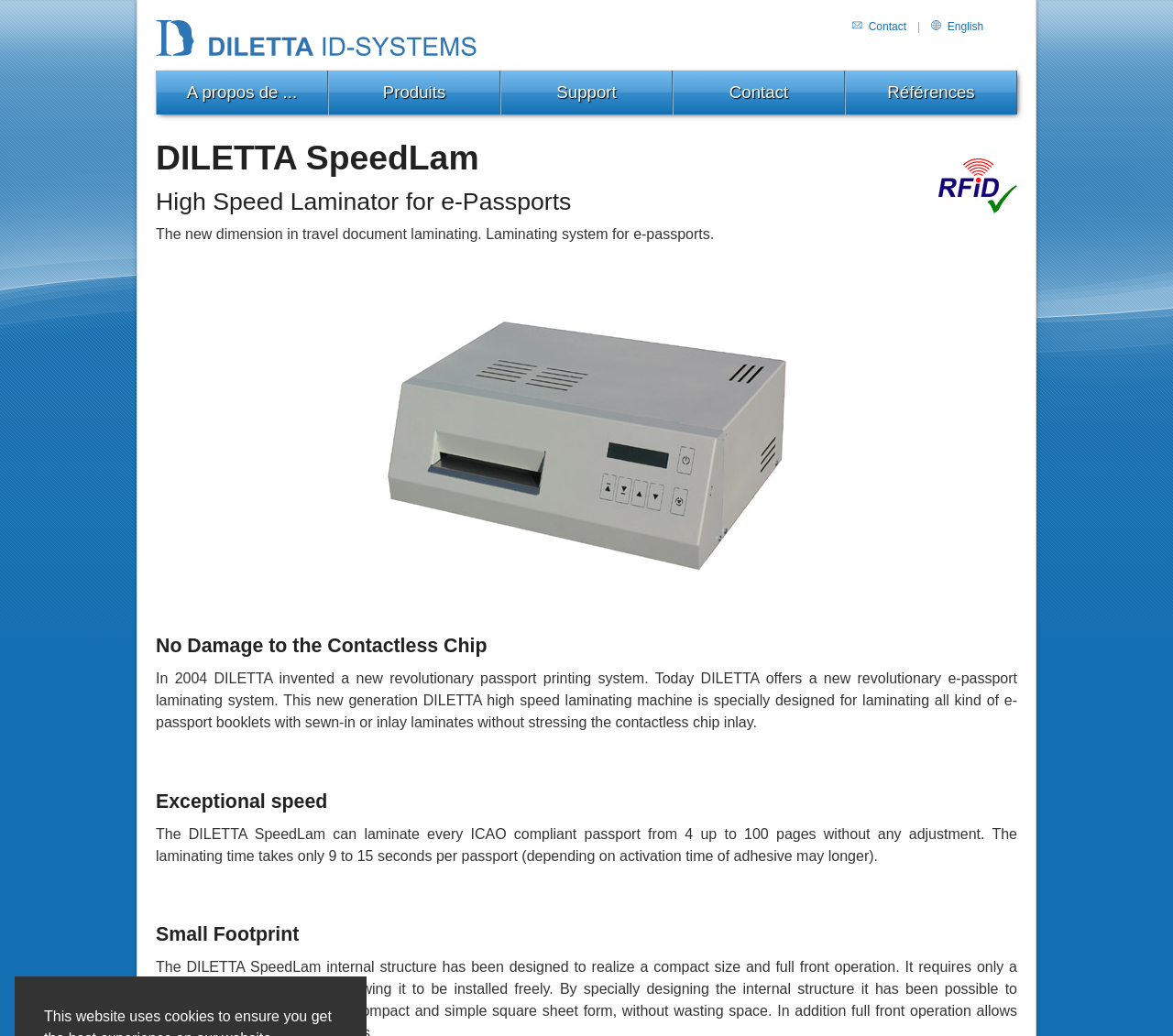What is the name of the company?
Based on the visual details in the image, please answer the question thoroughly.

The company name is obtained from the link element with the text 'DILETTA ID-Systems' at the top left corner of the webpage.